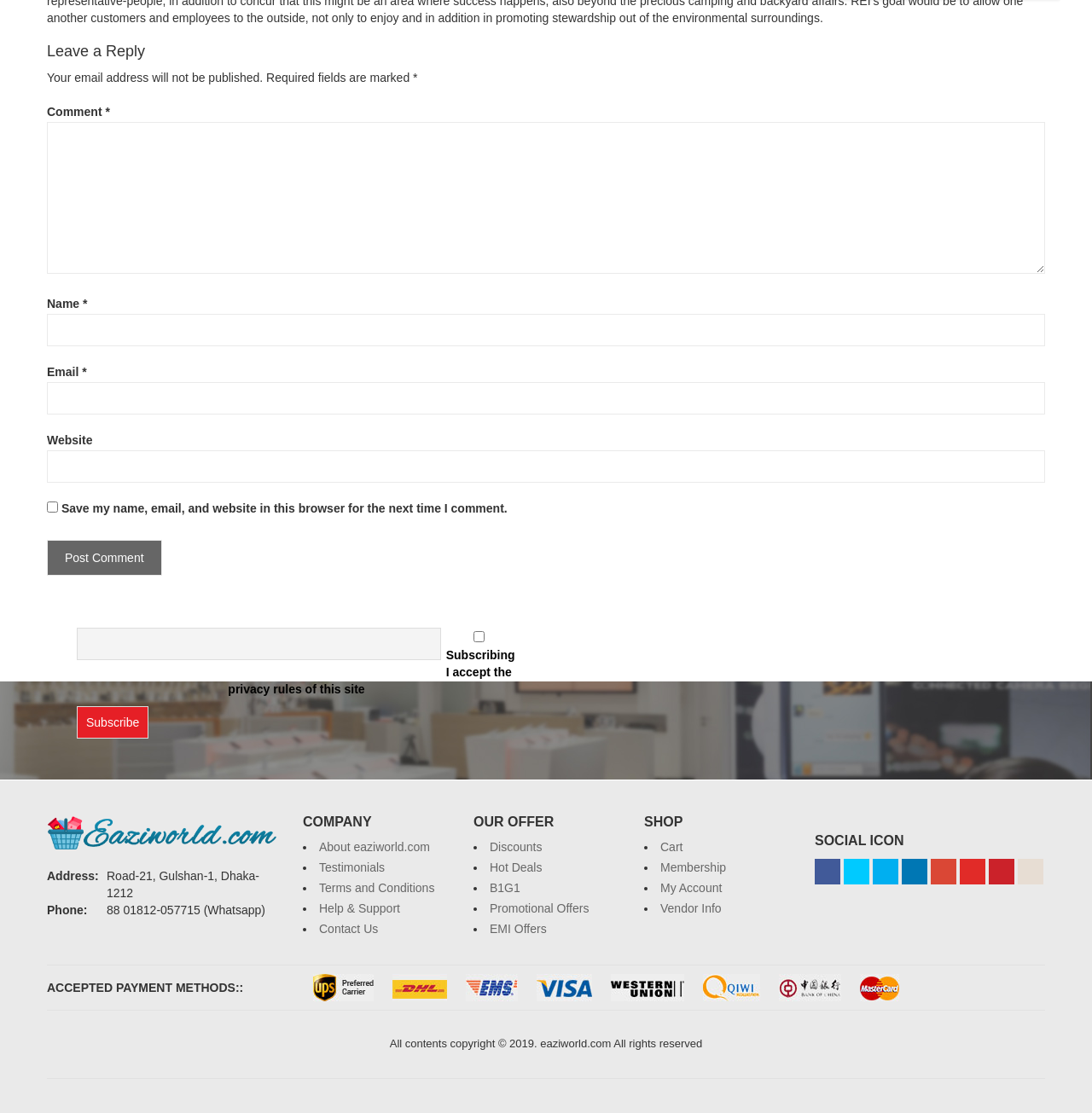Analyze the image and deliver a detailed answer to the question: How many social media icons are displayed?

The webpage displays 7 social media icons, including Facebook, Twitter, Instagram, and others, which can be found at the bottom of the page.